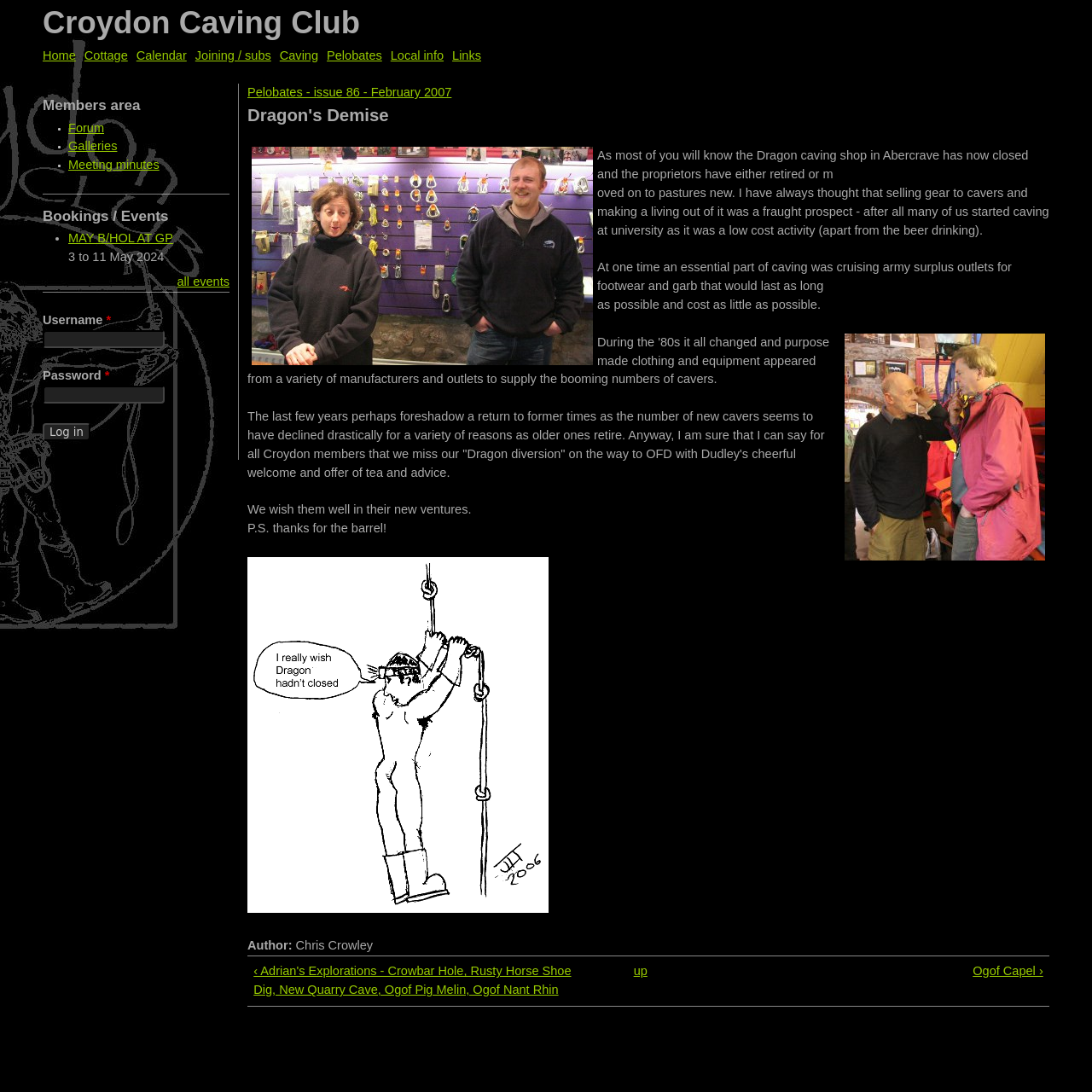Identify the bounding box coordinates of the HTML element based on this description: "Galleries".

[0.062, 0.128, 0.107, 0.14]